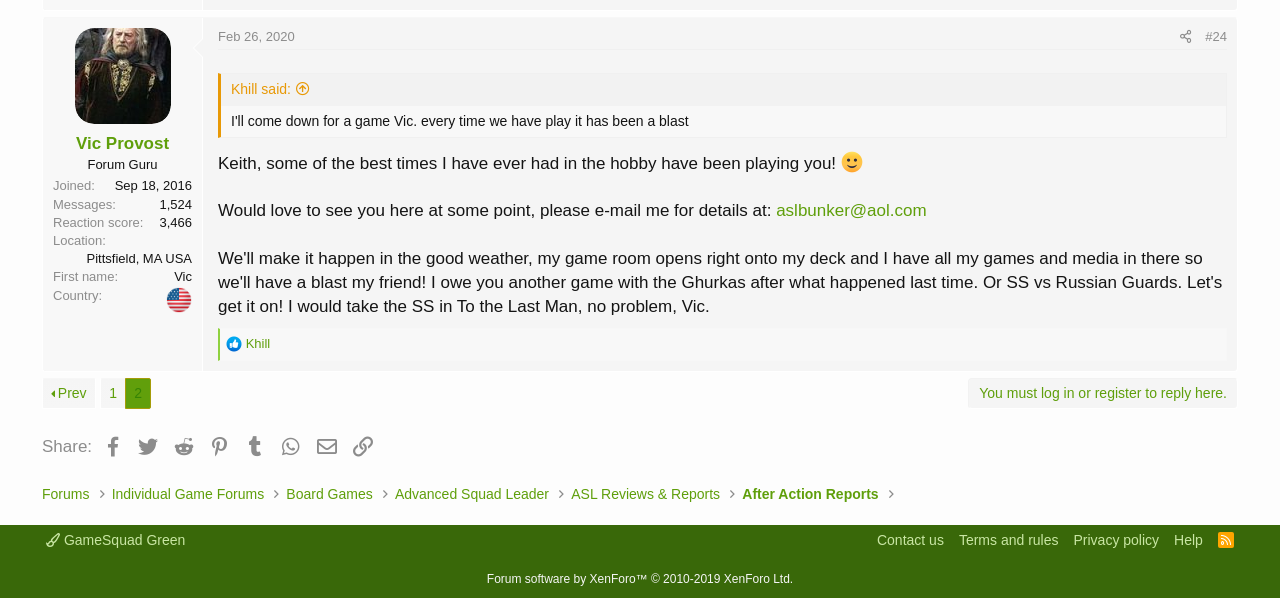What is the email address of the user?
Give a comprehensive and detailed explanation for the question.

The email address of the user can be found in the article section, where it is mentioned as 'aslbunker@aol.com' as a link.